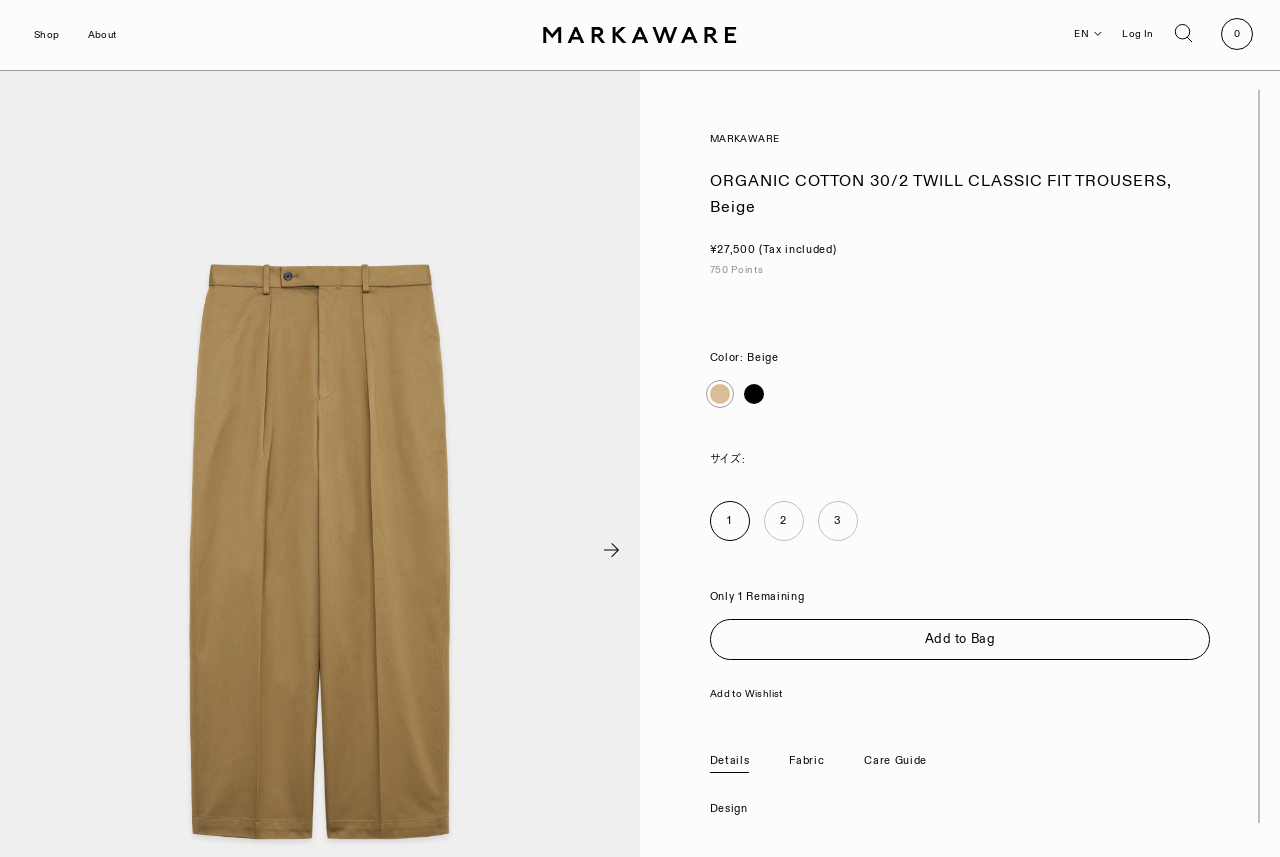Pinpoint the bounding box coordinates of the area that must be clicked to complete this instruction: "Click the 'Details' button".

[0.555, 0.876, 0.585, 0.902]